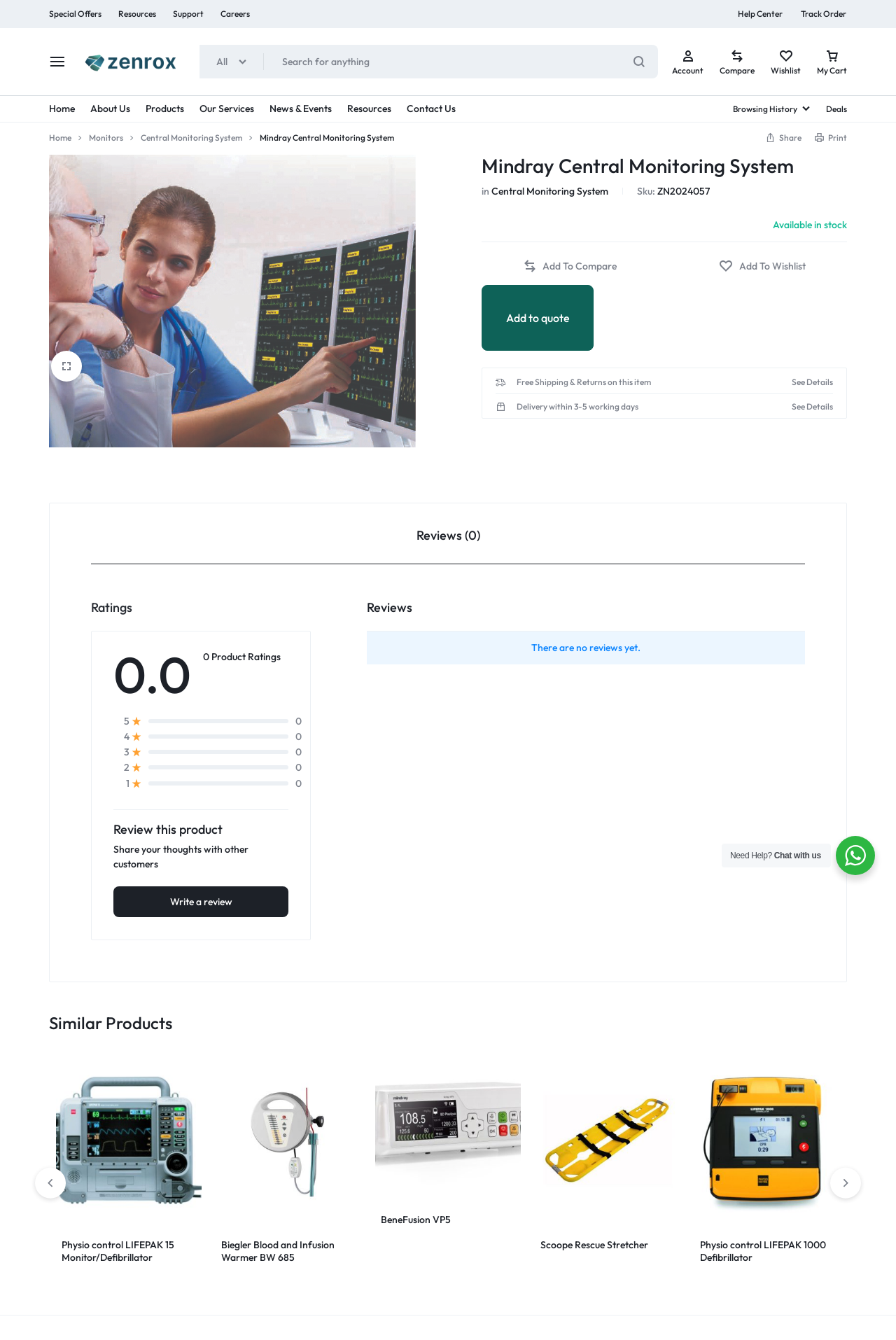Please determine the main heading text of this webpage.

Mindray Central Monitoring System